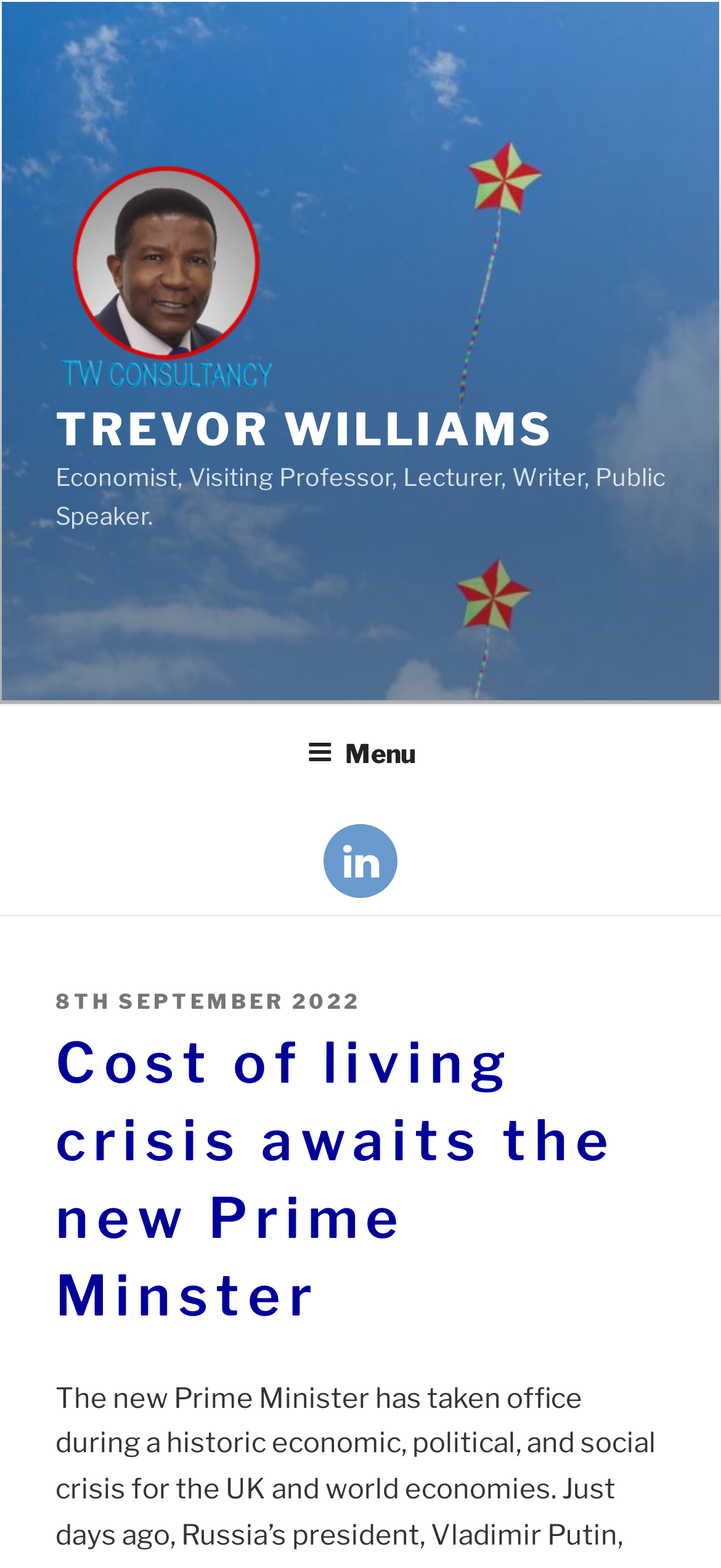What is the occupation of the author?
Use the image to answer the question with a single word or phrase.

Economist, Visiting Professor, Lecturer, Writer, Public Speaker